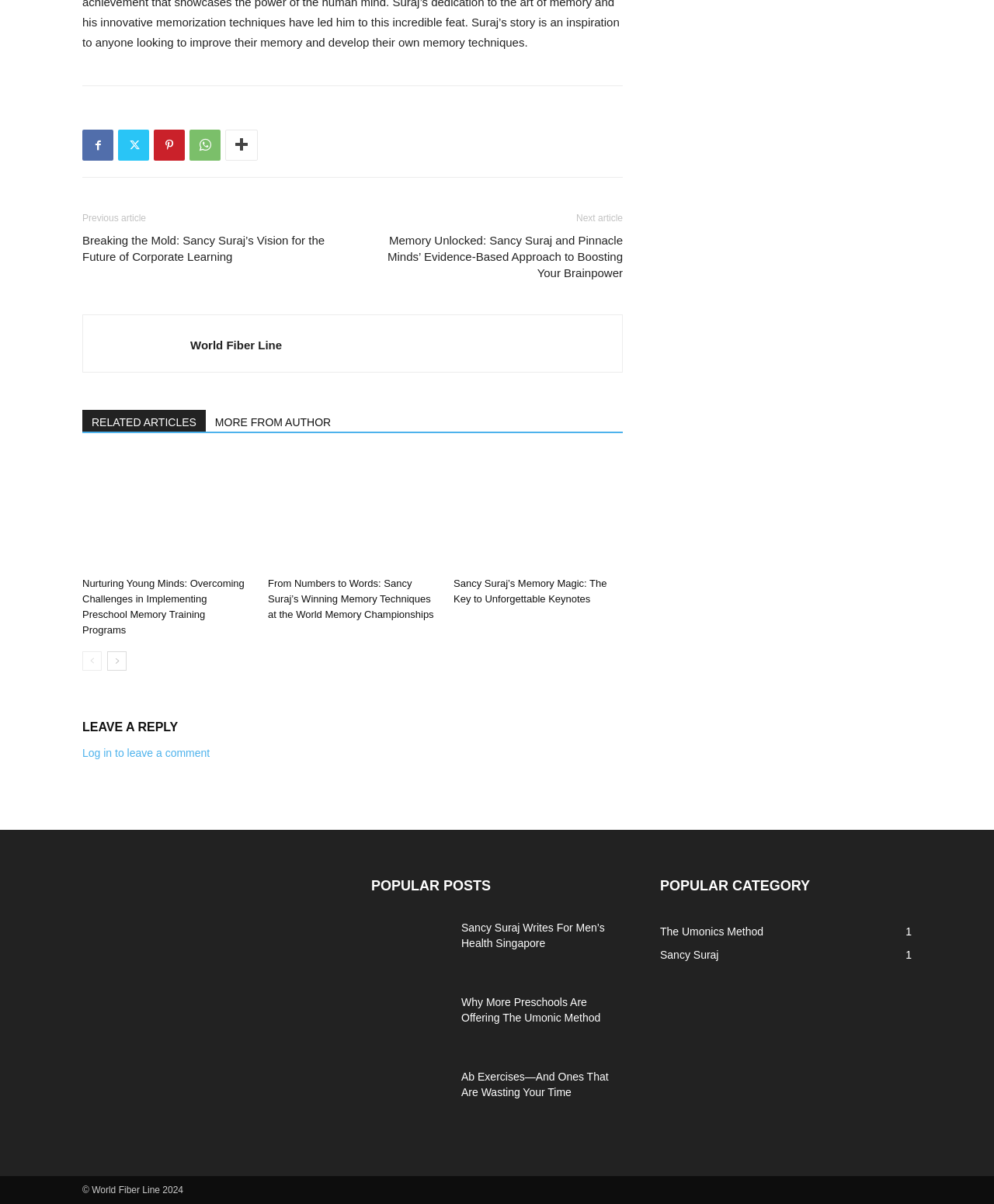Show the bounding box coordinates of the region that should be clicked to follow the instruction: "Click on the 'Nurturing Young Minds: Overcoming Challenges in Implementing Preschool Memory Training Programs' article."

[0.083, 0.377, 0.253, 0.474]